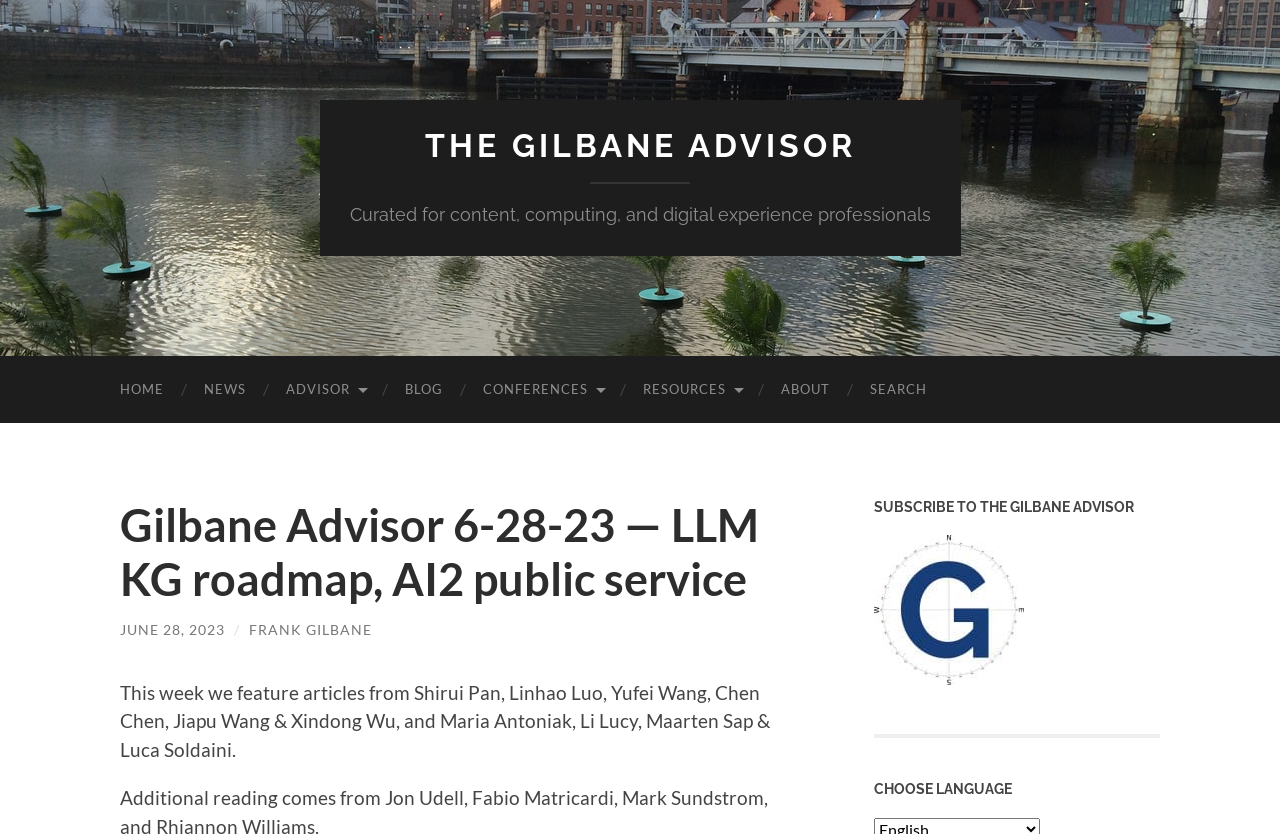Generate a comprehensive description of the contents of the webpage.

The webpage is a newsletter or blog-style page with a focus on content, computing, and digital experience professionals. At the top, there is a prominent link to "THE GILBANE ADVISOR" with a description "Curated for content, computing, and digital experience professionals" situated below it. 

To the left of the top section, there is a navigation menu with seven links: "HOME", "NEWS", "ADVISOR", "BLOG", "CONFERENCES", "RESOURCES", and "ABOUT", followed by a "SEARCH" link. 

Below the navigation menu, there is a main heading "Gilbane Advisor 6-28-23 — LLM KG roadmap, AI2 public service" with a date "JUNE 28, 2023" and an author "FRANK GILBANE" listed below it. 

The main content of the page features a brief description of the articles, stating "This week we feature articles from Shirui Pan, Linhao Luo, Yufei Wang, Chen Chen, Jiapu Wang & Xindong Wu, and Maria Antoniak, Li Lucy, Maarten Sap & Luca Soldaini." 

To the right of the main content, there are two sections. The top section has a heading "SUBSCRIBE TO THE GILBANE ADVISOR" with a "Gilbane Advisor logo" image and link below it. The bottom section has a heading "CHOOSE LANGUAGE".